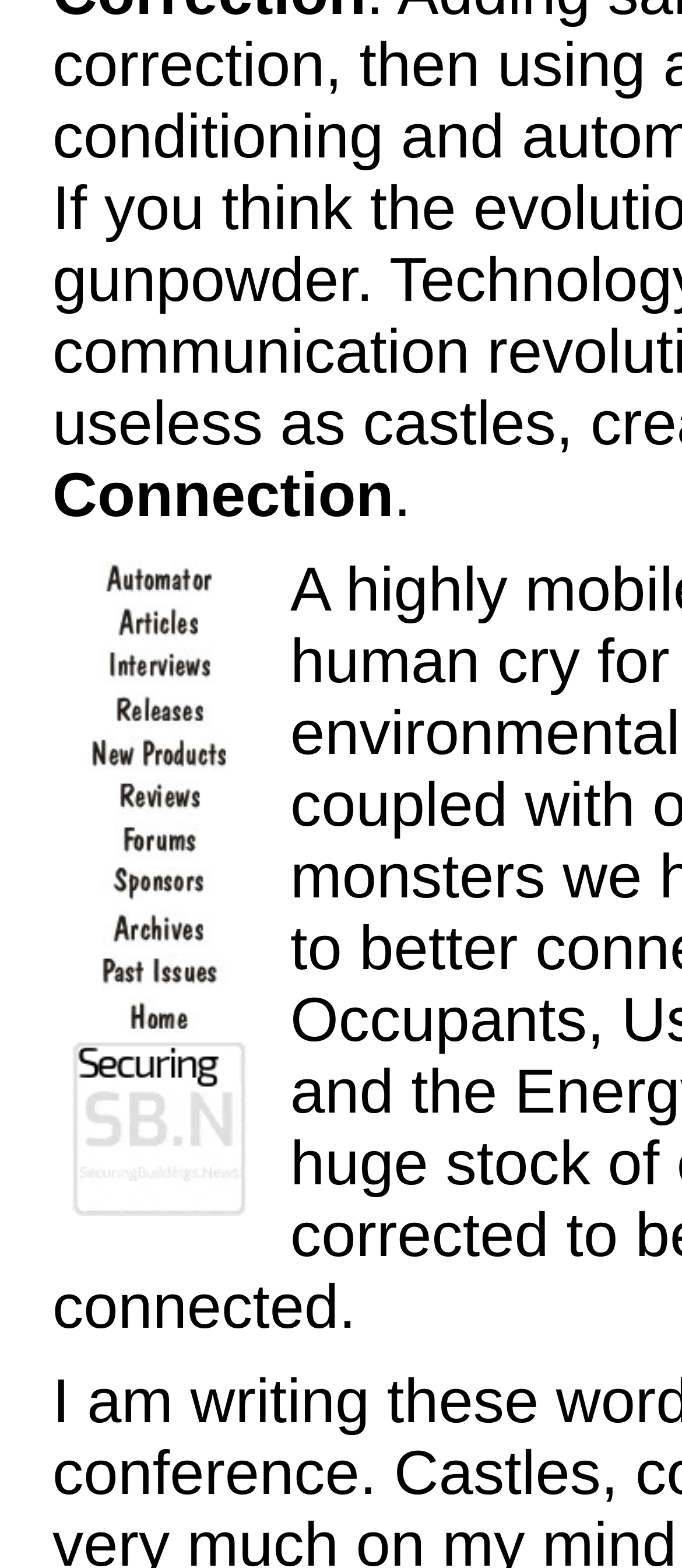What is the category of the link 'Reviews'?
Utilize the information in the image to give a detailed answer to the question.

The link 'Reviews' does not have a specific category associated with it. It is simply a link to a webpage or section with reviews.